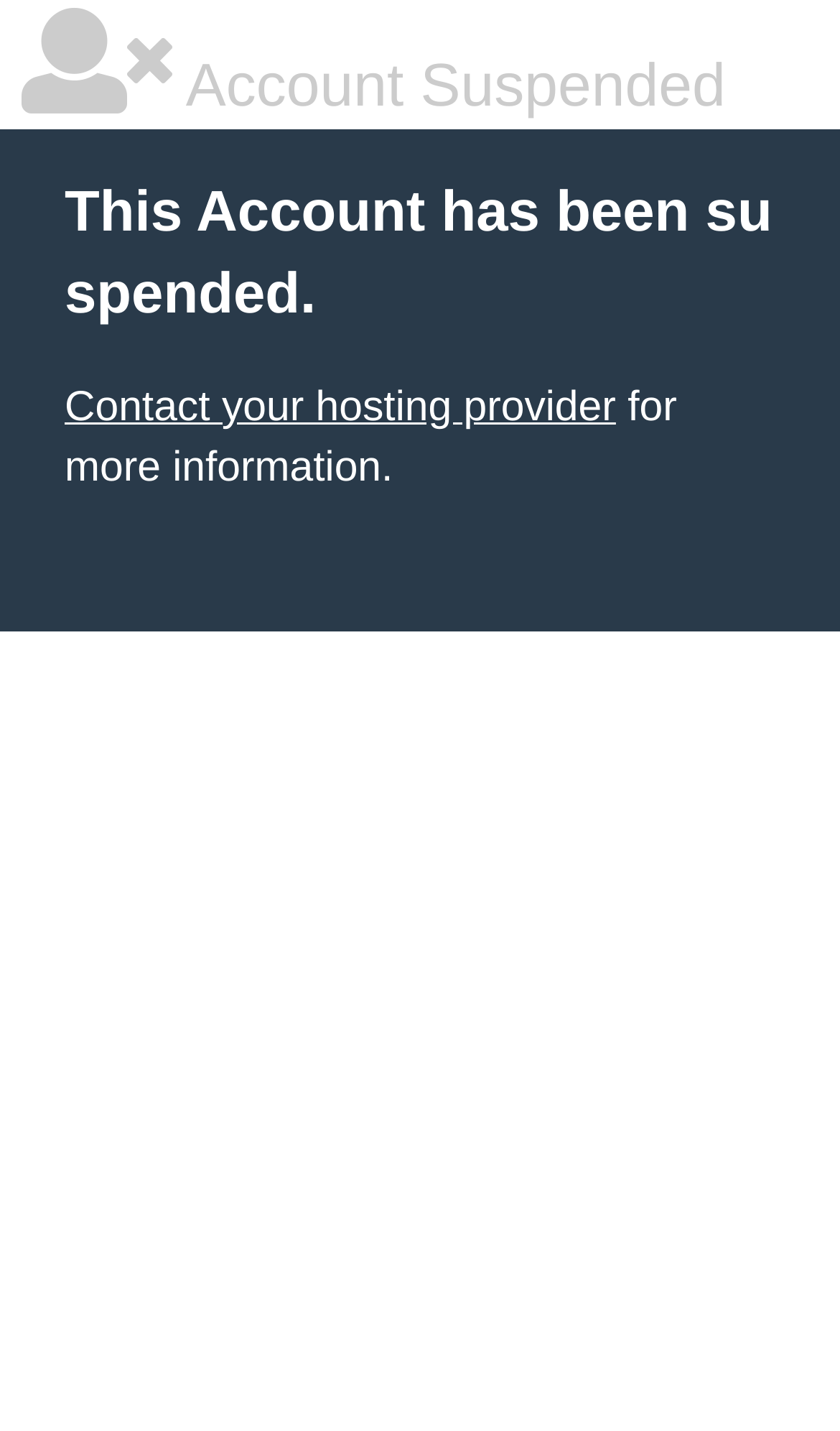Given the webpage screenshot and the description, determine the bounding box coordinates (top-left x, top-left y, bottom-right x, bottom-right y) that define the location of the UI element matching this description: Contact your hosting provider

[0.077, 0.268, 0.733, 0.301]